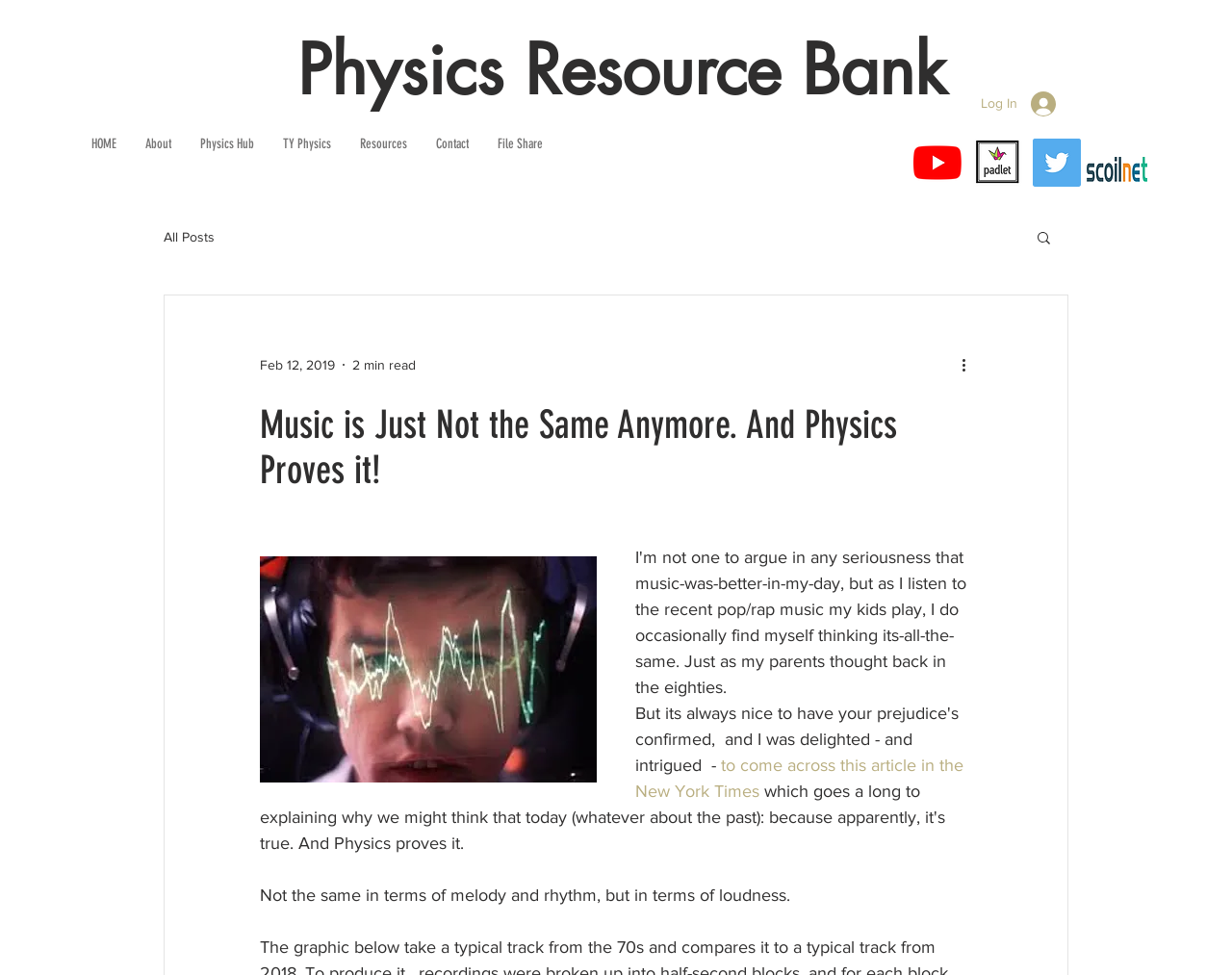Please identify the bounding box coordinates of the element's region that needs to be clicked to fulfill the following instruction: "Read the article about music and physics". The bounding box coordinates should consist of four float numbers between 0 and 1, i.e., [left, top, right, bottom].

[0.211, 0.413, 0.789, 0.505]